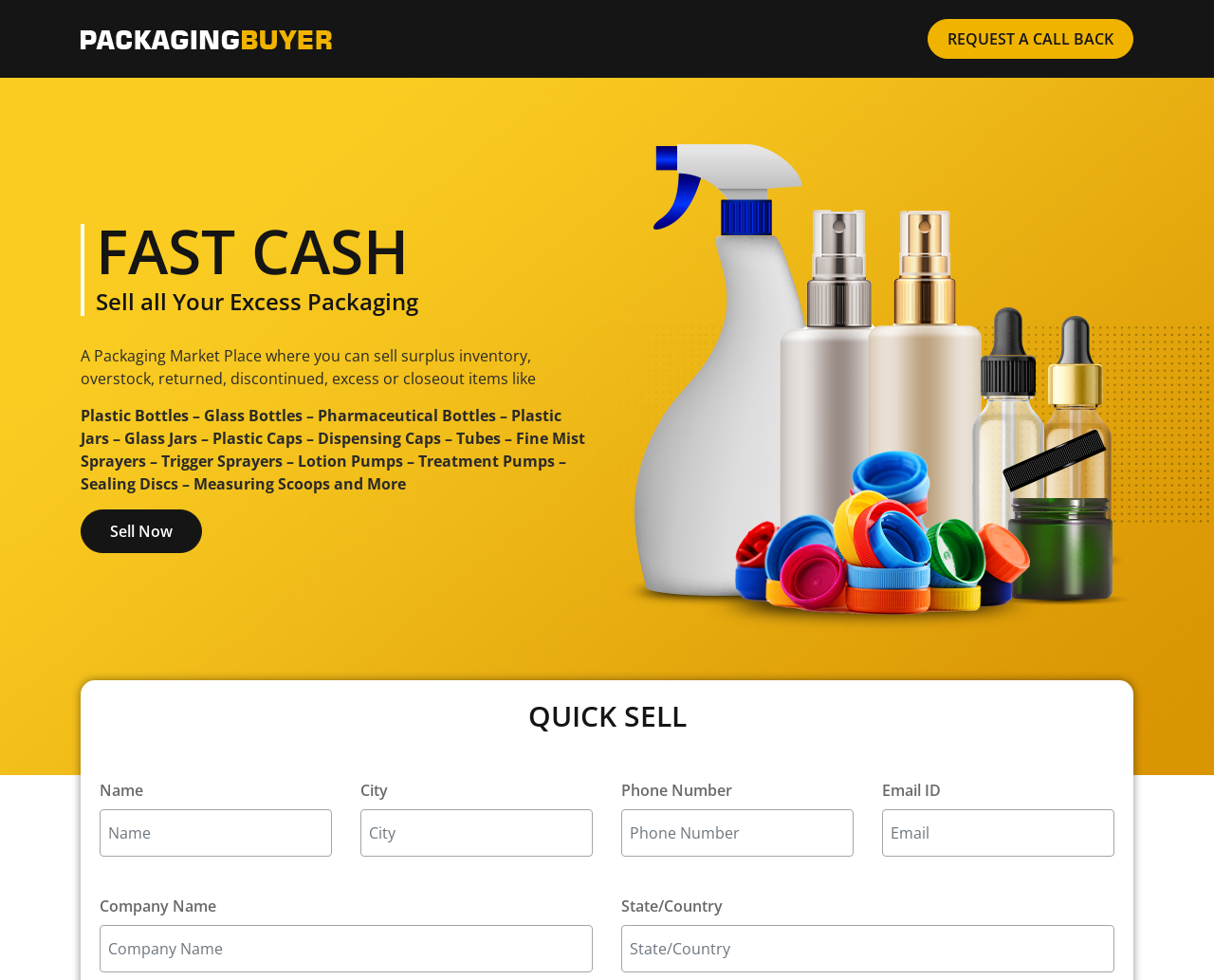Determine the bounding box coordinates for the region that must be clicked to execute the following instruction: "Enter your phone number".

[0.512, 0.826, 0.703, 0.874]